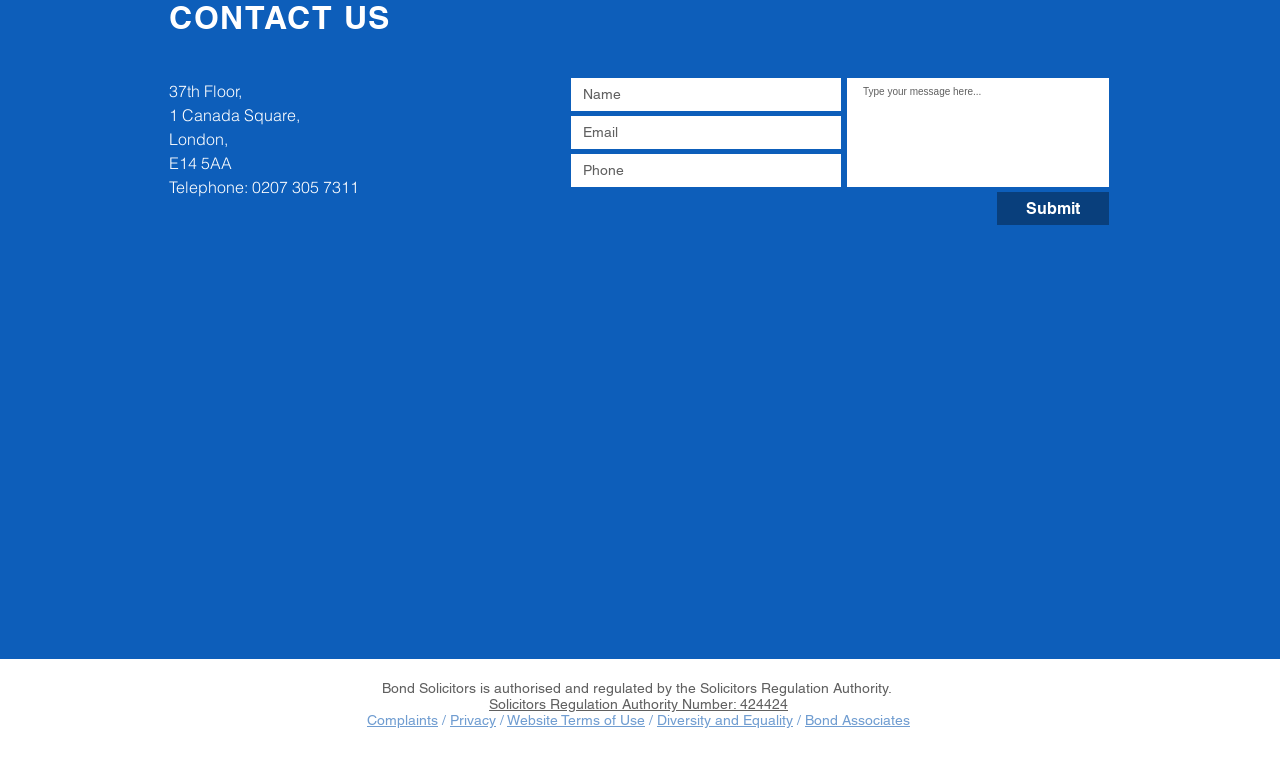Show the bounding box coordinates for the HTML element as described: "Website Terms of Use".

[0.396, 0.924, 0.504, 0.944]